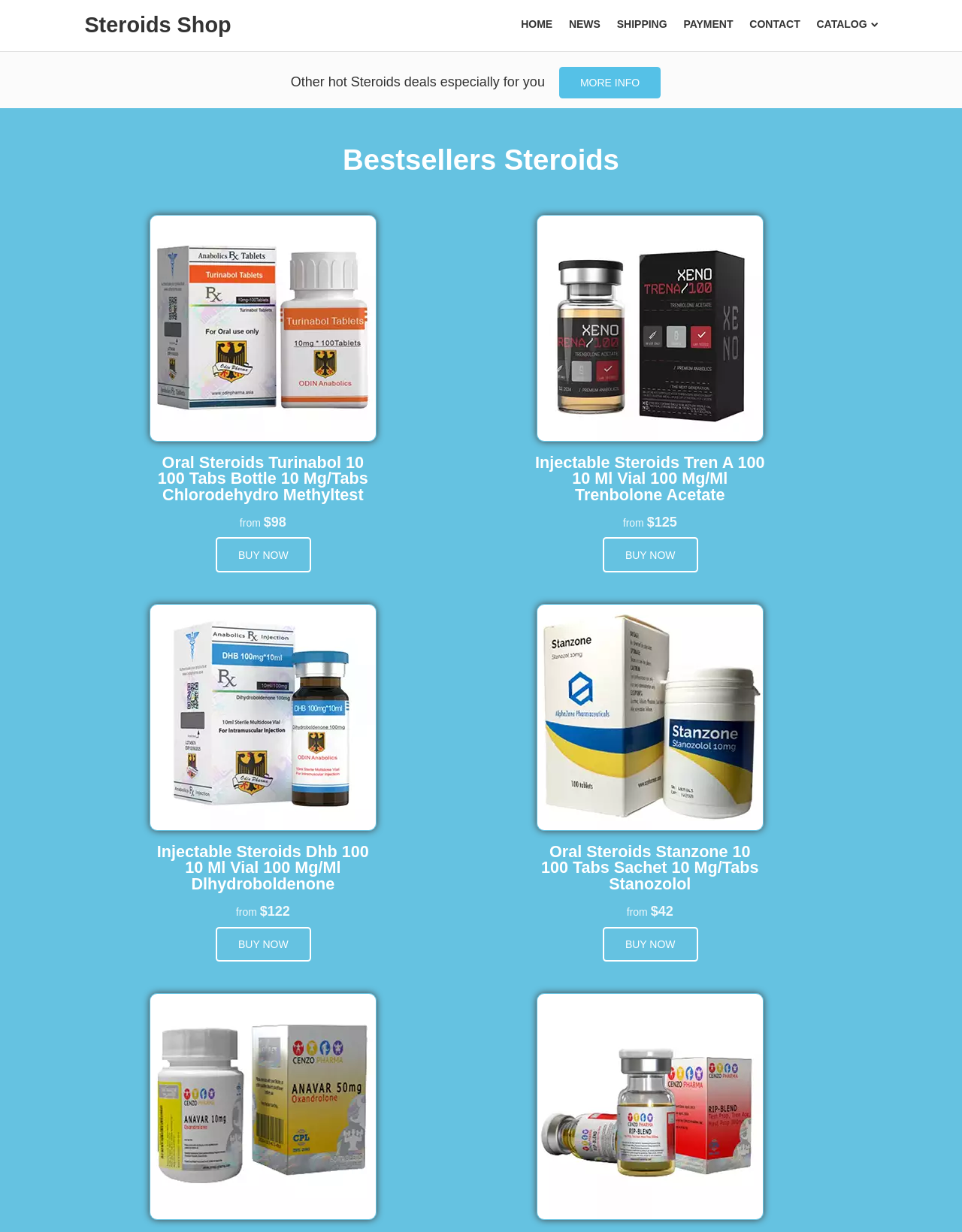Summarize the webpage in an elaborate manner.

The webpage is an online steroids shop, with a focus on purchasing Cambridge Research Tren Ace 100. At the top, there is a navigation menu with links to "Steroids Shop", "HOME", "NEWS", "SHIPPING", "PAYMENT", "CONTACT", and "CATALOG". 

Below the navigation menu, there is a section with a heading "Bestsellers Steroids" that showcases four products. Each product has an image, a heading with the product name and description, and a "BUY NOW" link. The products are arranged in two columns, with two products on the left and two on the right. The products are Oral Steroids Turinabol 10, Injectable Steroids Tren A 100, Injectable Steroids Dhb 100, and Oral Steroids Stanzone 10. 

Each product has a price listed, ranging from $42 to $125. There is also a "MORE INFO" link above the product section. Additionally, there is a section with the title "Other hot Steroids deals especially for you" above the product section.

At the bottom of the page, there are two more products showcased, Oral Steroids Anavar 50 and Injectable Steroids Rip Blend 300, with their respective images.